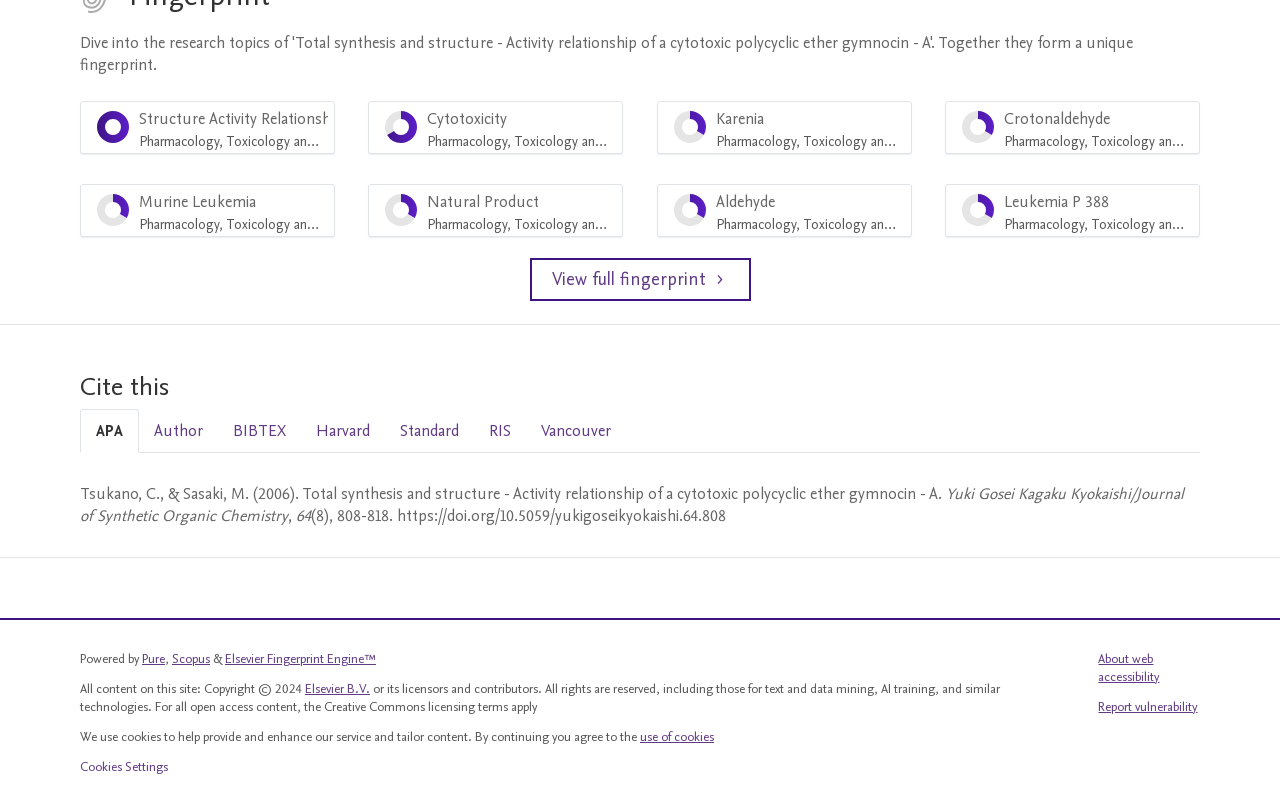Could you indicate the bounding box coordinates of the region to click in order to complete this instruction: "Report vulnerability".

[0.858, 0.886, 0.936, 0.909]